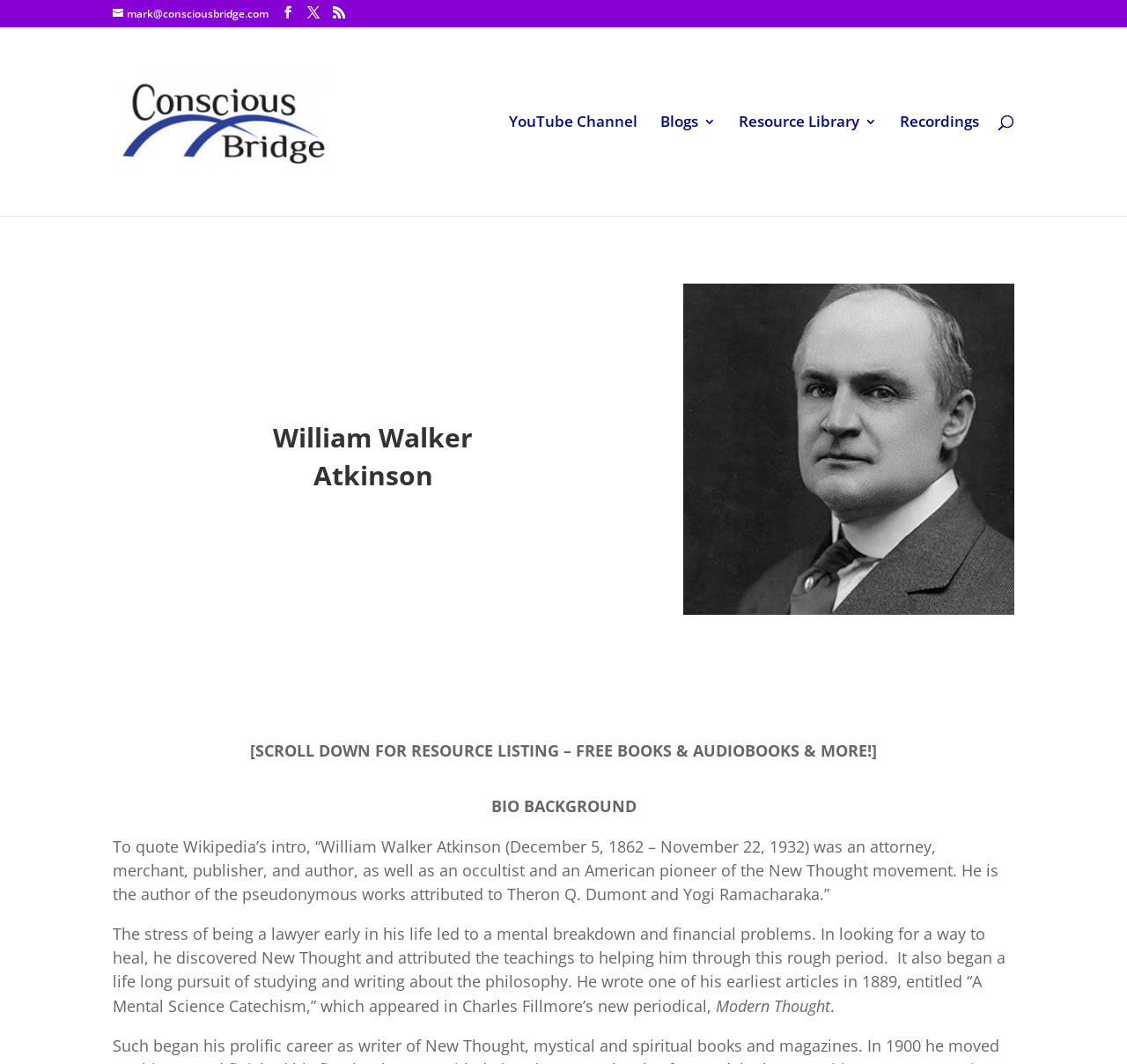Determine the bounding box for the UI element described here: "Blogs".

[0.586, 0.108, 0.635, 0.203]